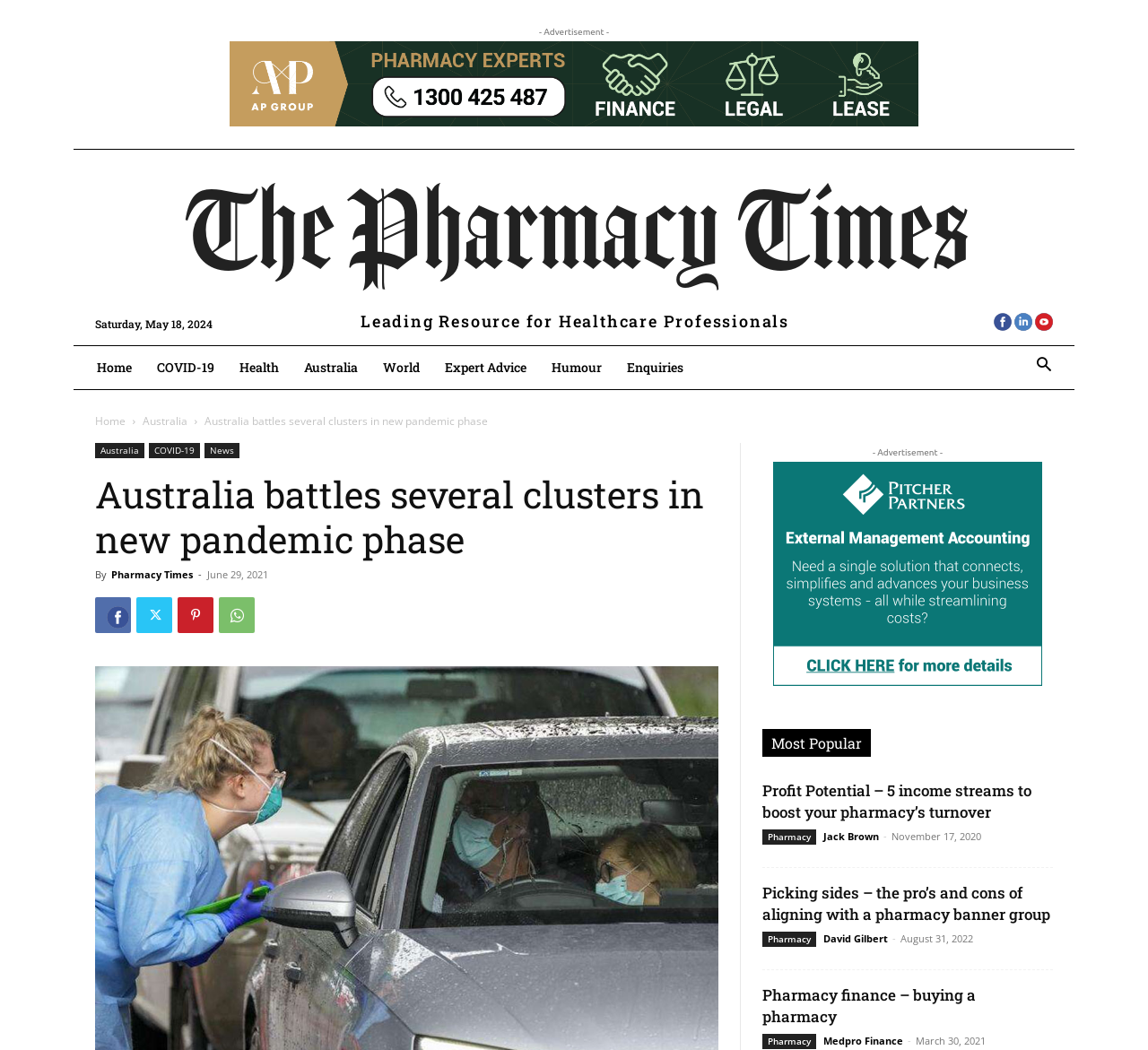Determine the bounding box coordinates of the section to be clicked to follow the instruction: "Search for something". The coordinates should be given as four float numbers between 0 and 1, formatted as [left, top, right, bottom].

[0.892, 0.33, 0.926, 0.366]